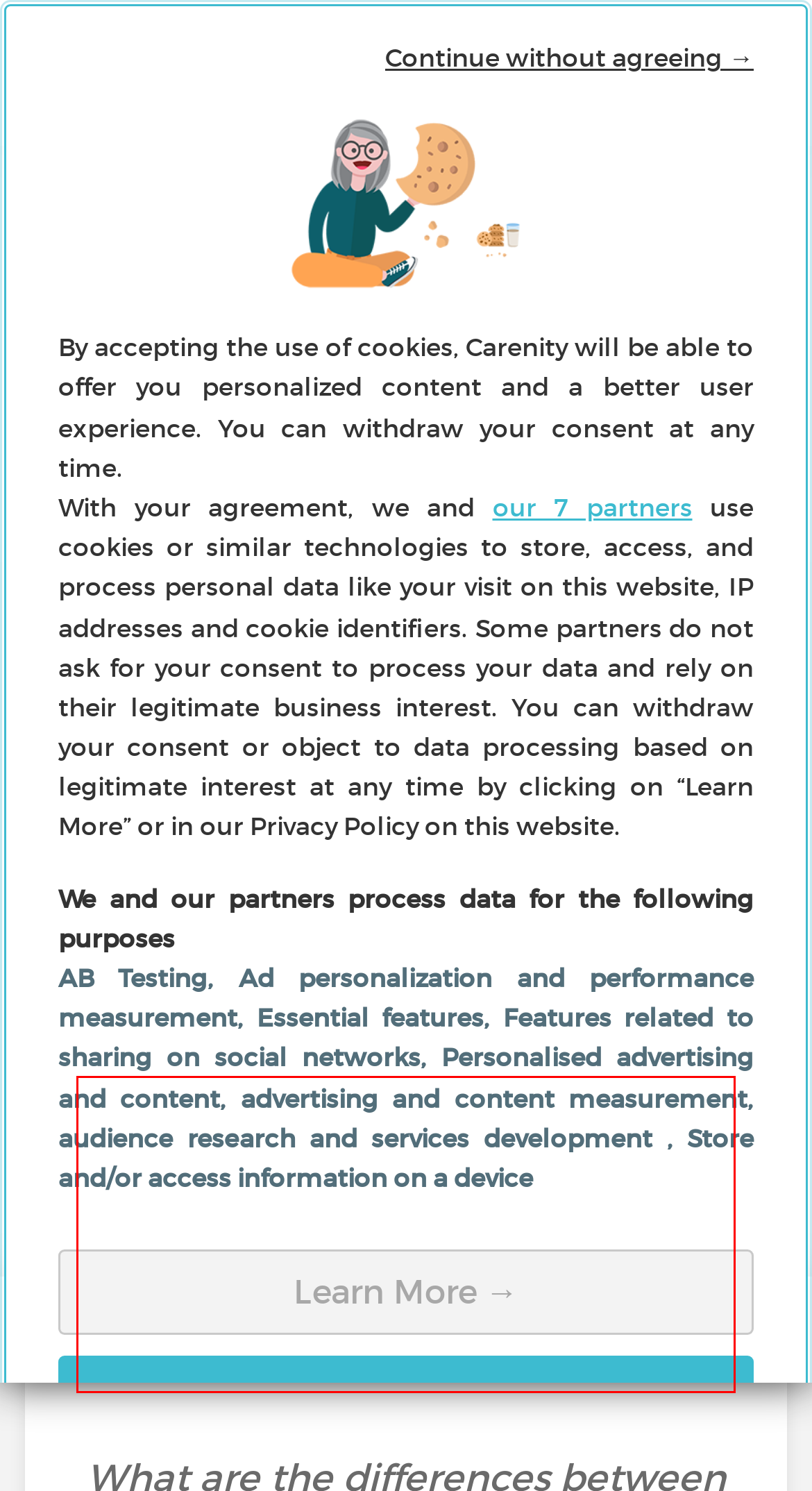Examine the webpage screenshot and use OCR to recognize and output the text within the red bounding box.

The outbreak of the coronavirus pandemic has raised many questions and anxieties. The similarity of symptoms between the flu and COVID-19 has long been a source of debate.